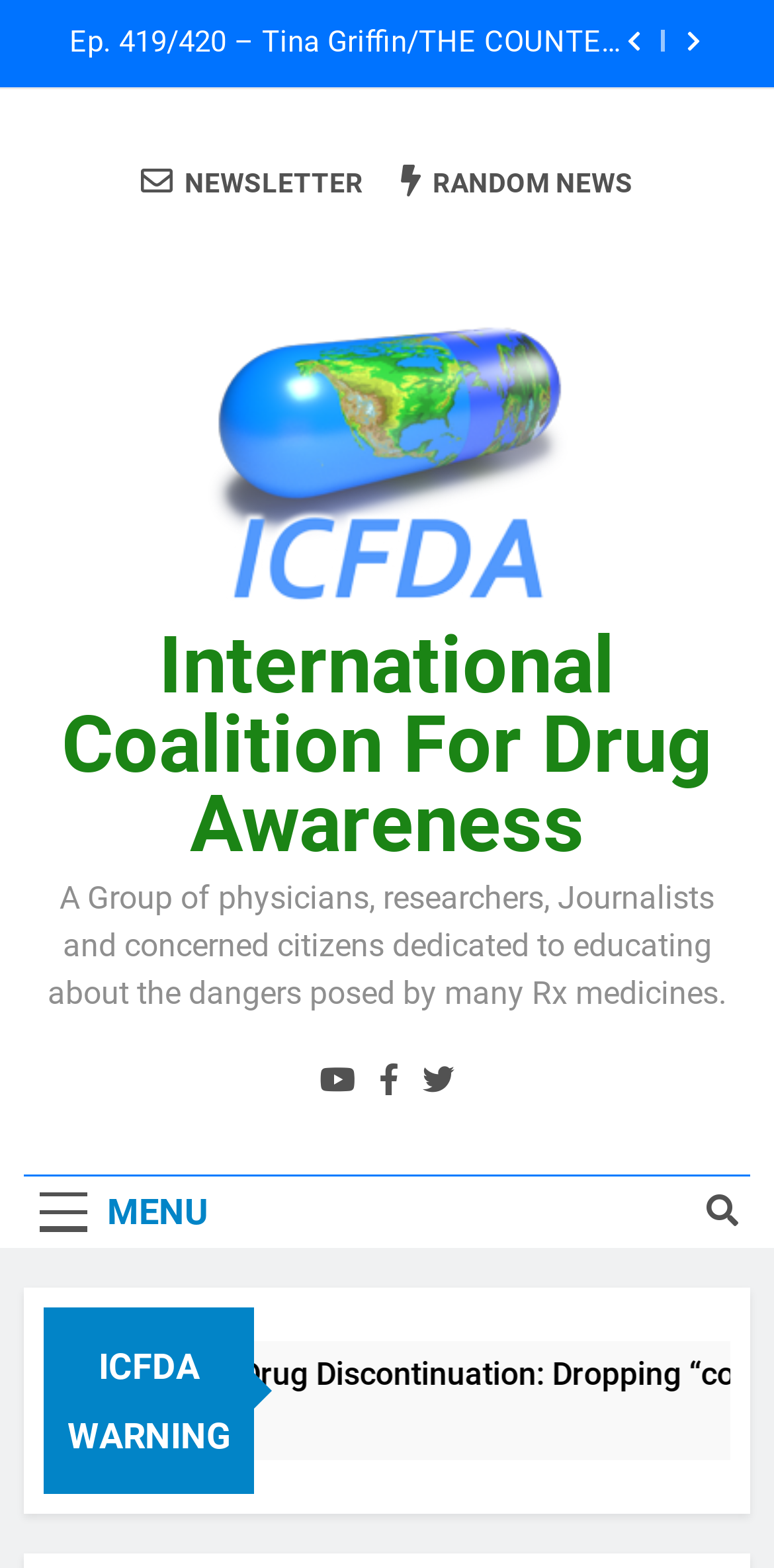Find the bounding box coordinates of the clickable area required to complete the following action: "Subscribe to the NEWSLETTER".

[0.182, 0.104, 0.469, 0.128]